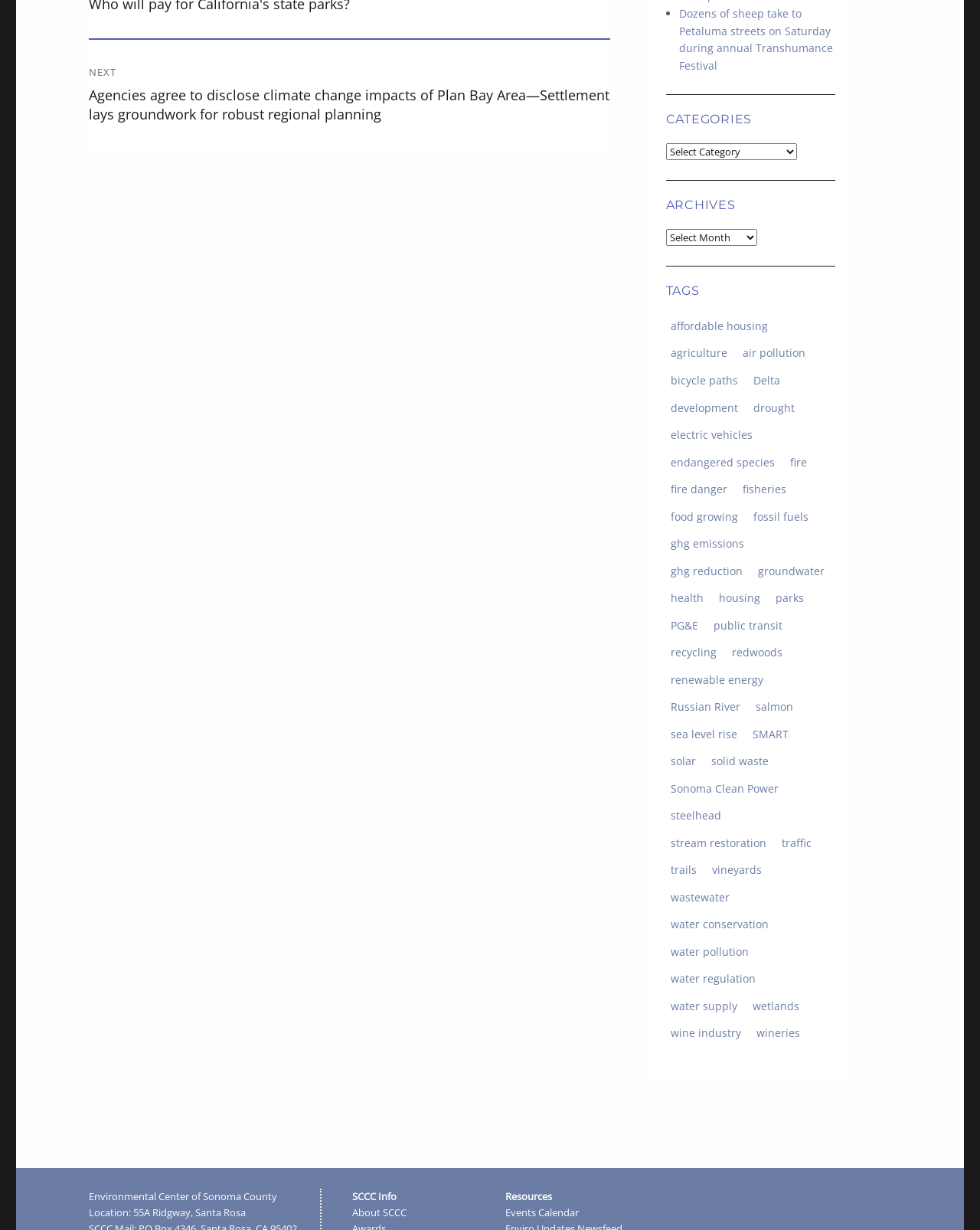Locate the bounding box coordinates of the area that needs to be clicked to fulfill the following instruction: "Click on the 'About SCCC' link". The coordinates should be in the format of four float numbers between 0 and 1, namely [left, top, right, bottom].

[0.36, 0.98, 0.415, 0.991]